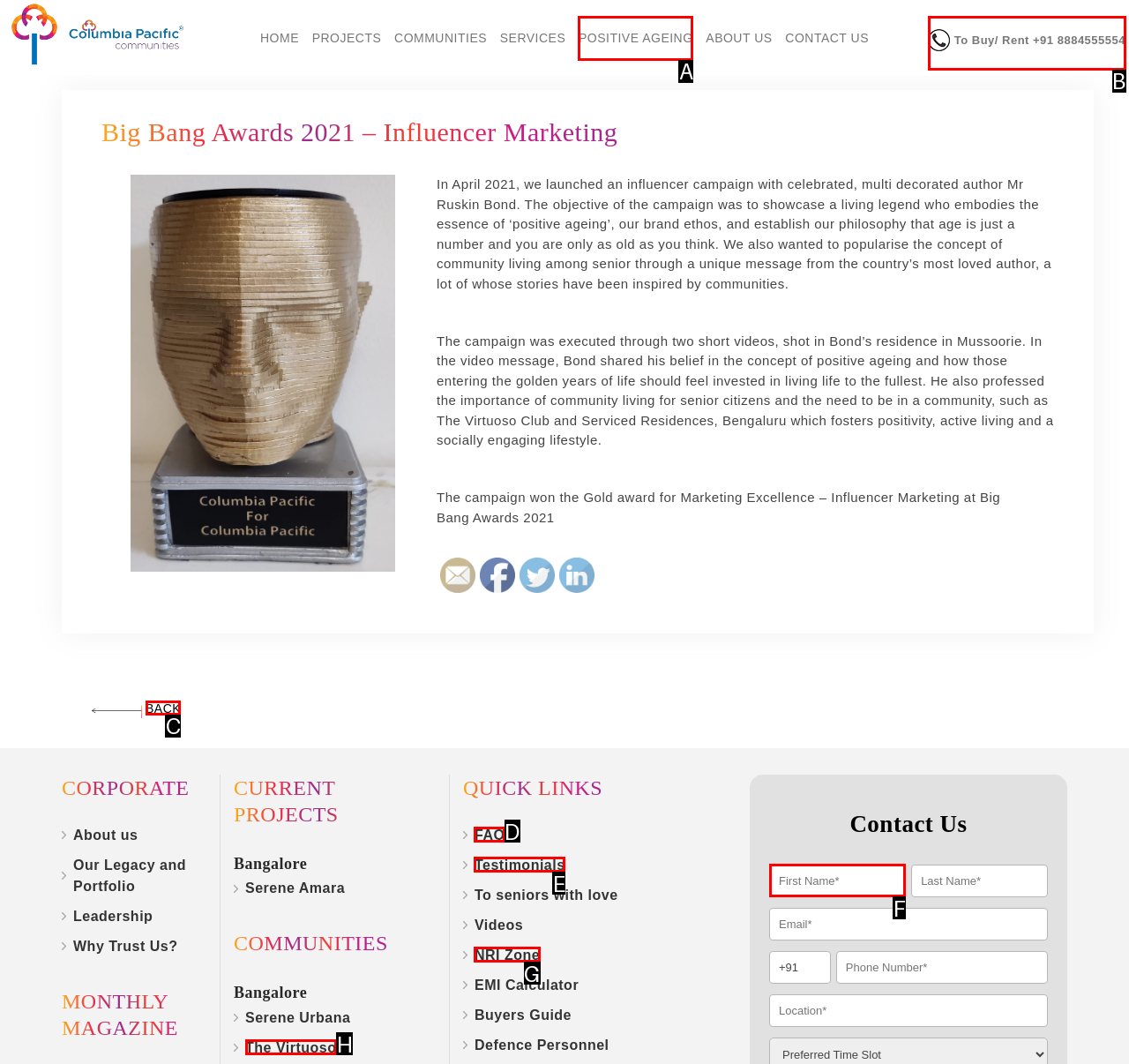Which UI element should be clicked to perform the following task: Click the BACK link? Answer with the corresponding letter from the choices.

C